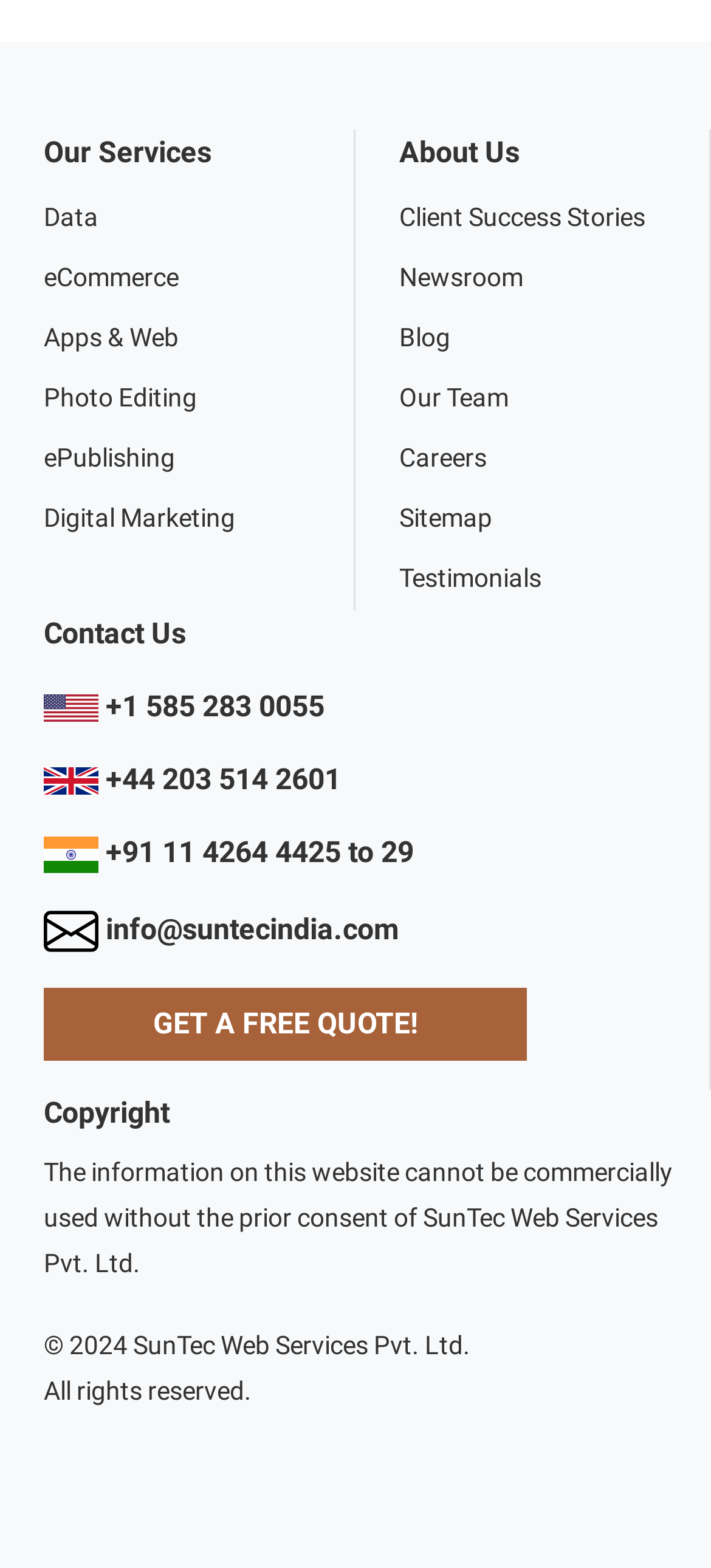Could you locate the bounding box coordinates for the section that should be clicked to accomplish this task: "Visit SunTec's LinkedIn page".

[0.062, 0.929, 0.138, 0.952]